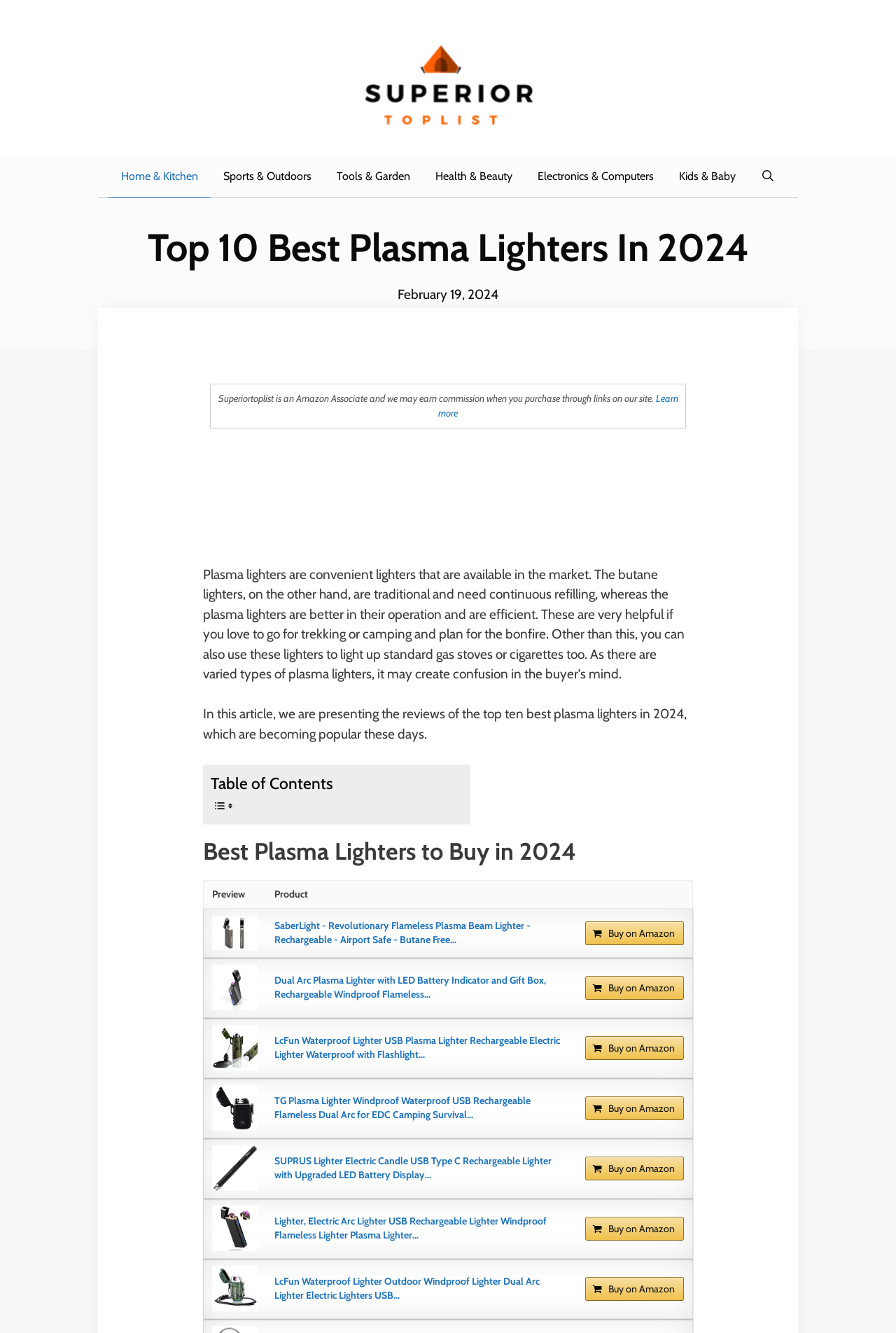What is the topic of the webpage?
Look at the image and construct a detailed response to the question.

The webpage is about plasma lighters, which is evident from the title 'Top 10 Best Plasma Lighters In 2024' and the content of the webpage that discusses the features and reviews of different plasma lighters.